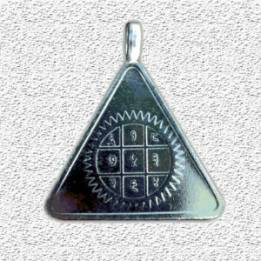Thoroughly describe what you see in the image.

The image features a beautifully designed Surya Yantra, presented in a triangular pendant form. This sacred geometric symbol is intricately crafted, showcasing a central circular pattern surrounded by six smaller squares, each inscribed with various ancient symbols. The reflective surface of the pendant enhances its aesthetic appeal, making it not only a spiritual emblem but also a piece of jewelry suitable for everyday wear or special occasions. 

This Surya Yantra, associated with the Sun deity, is believed to bring positivity, energy, and good fortune to its wearer. The pendant is available for ₹3,200, and interested buyers can easily obtain a best quote for this item, allowing them to embrace the unique blend of tradition and modern design embodied in this piece.